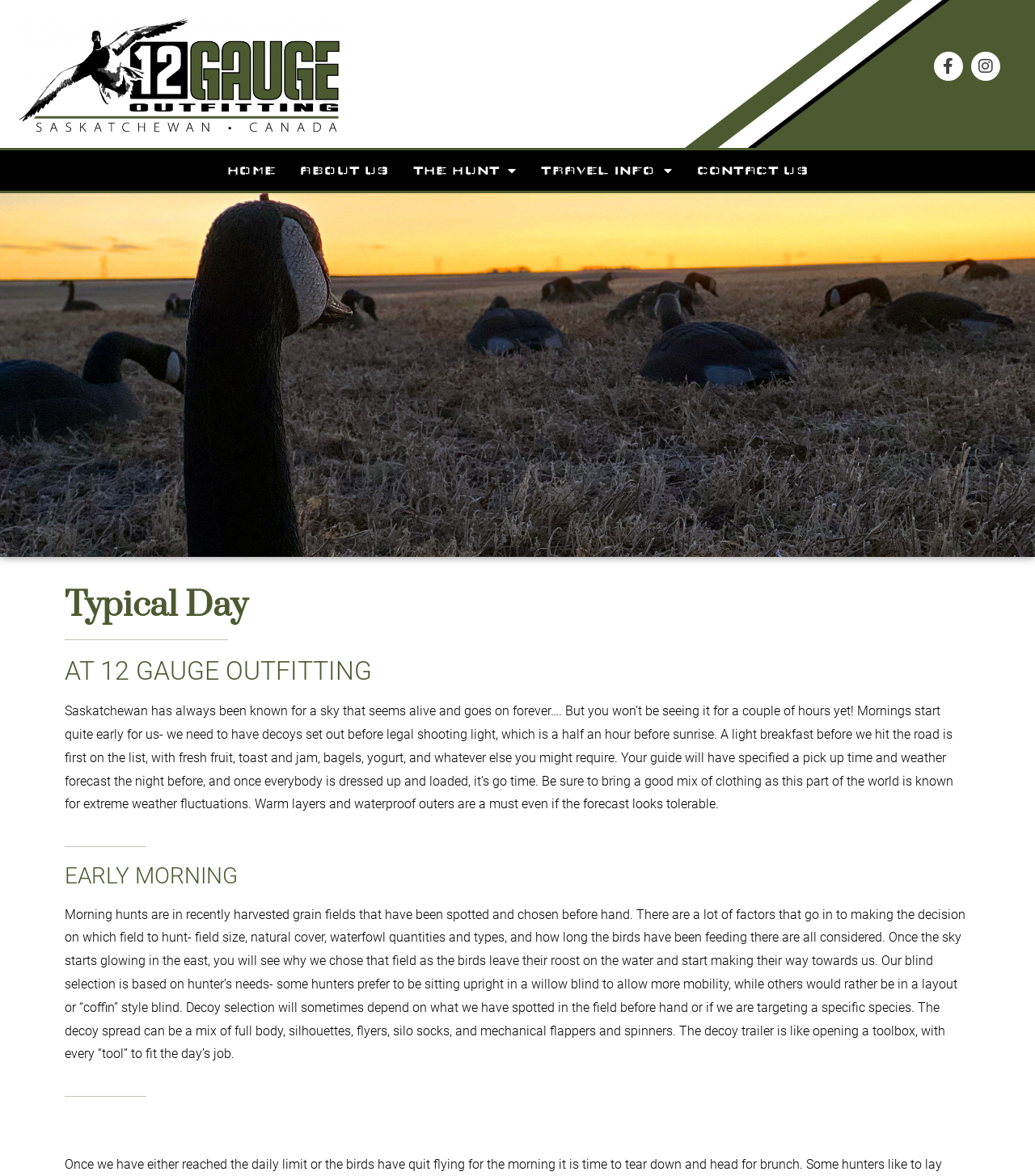Identify the bounding box coordinates for the element you need to click to achieve the following task: "Contact US". Provide the bounding box coordinates as four float numbers between 0 and 1, in the form [left, top, right, bottom].

[0.662, 0.128, 0.792, 0.162]